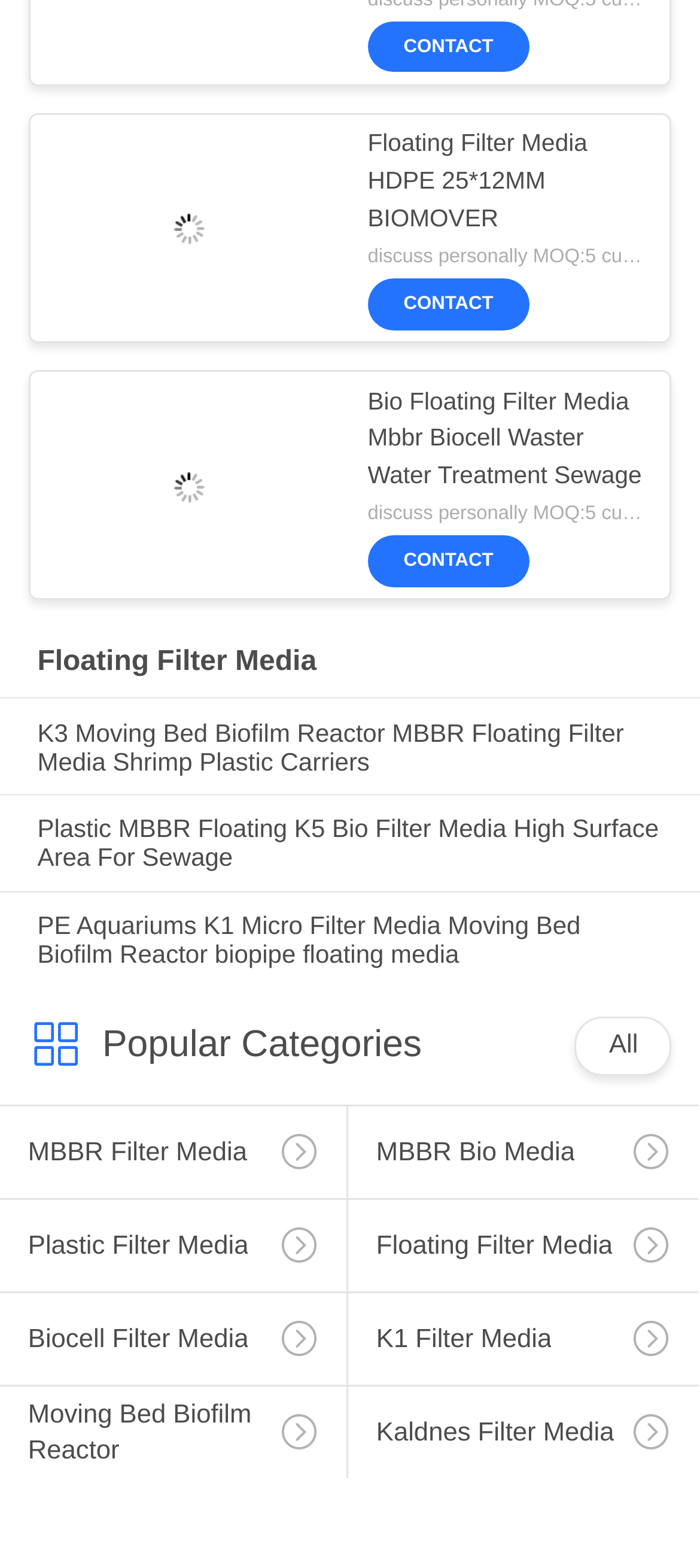Please indicate the bounding box coordinates of the element's region to be clicked to achieve the instruction: "Browse K3 Moving Bed Biofilm Reactor MBBR Floating Filter Media Shrimp Plastic Carriers". Provide the coordinates as four float numbers between 0 and 1, i.e., [left, top, right, bottom].

[0.053, 0.458, 0.947, 0.494]